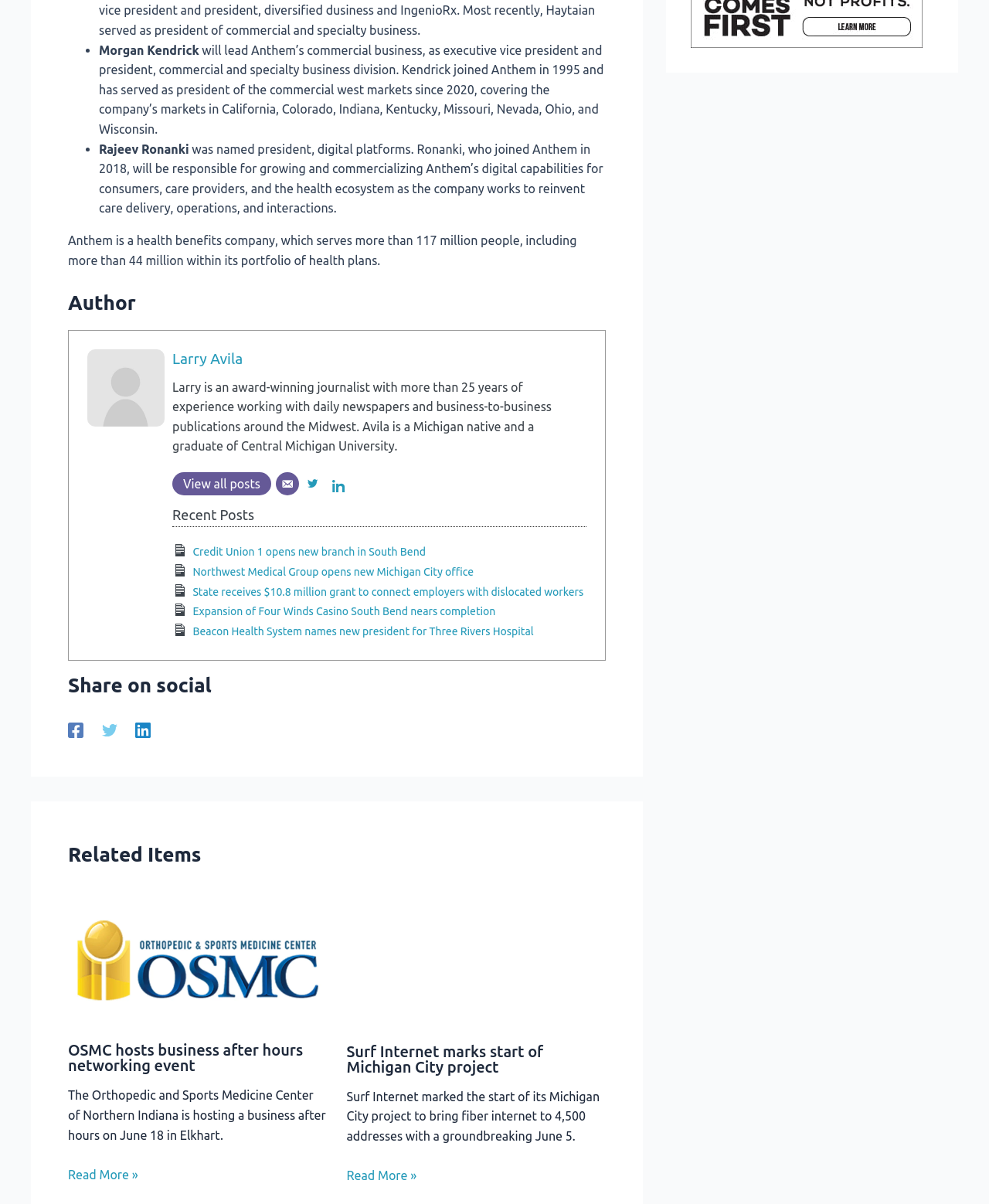Please determine the bounding box coordinates for the element that should be clicked to follow these instructions: "View Larry Avila's posts".

[0.174, 0.291, 0.245, 0.305]